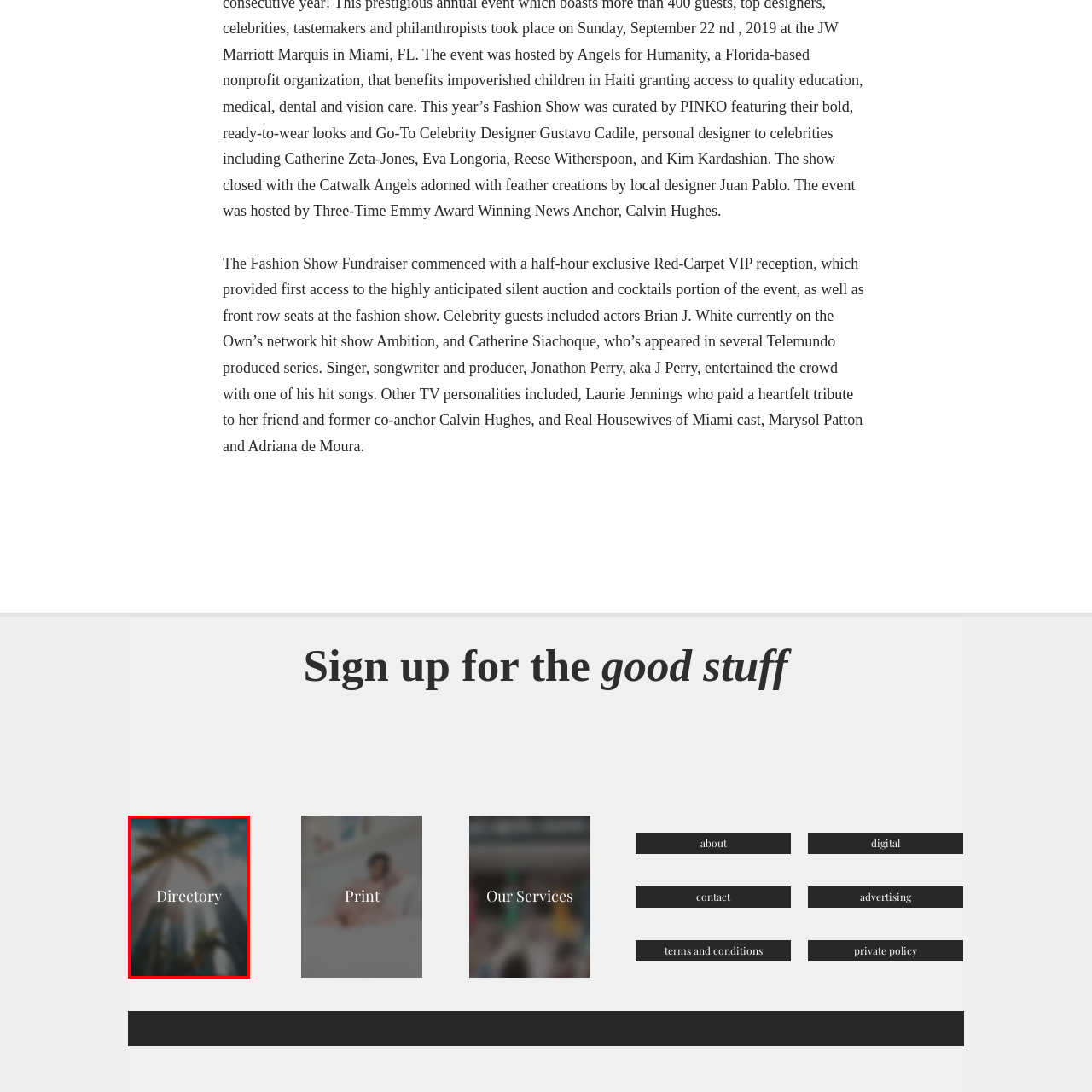Concentrate on the image highlighted by the red boundary and deliver a detailed answer to the following question, using the information from the image:
What is the purpose of this image?

According to the caption, this image serves as a visual gateway to the directory section of Miami Vibes Magazine, inviting viewers to discover more about the magazine's offerings and surroundings.